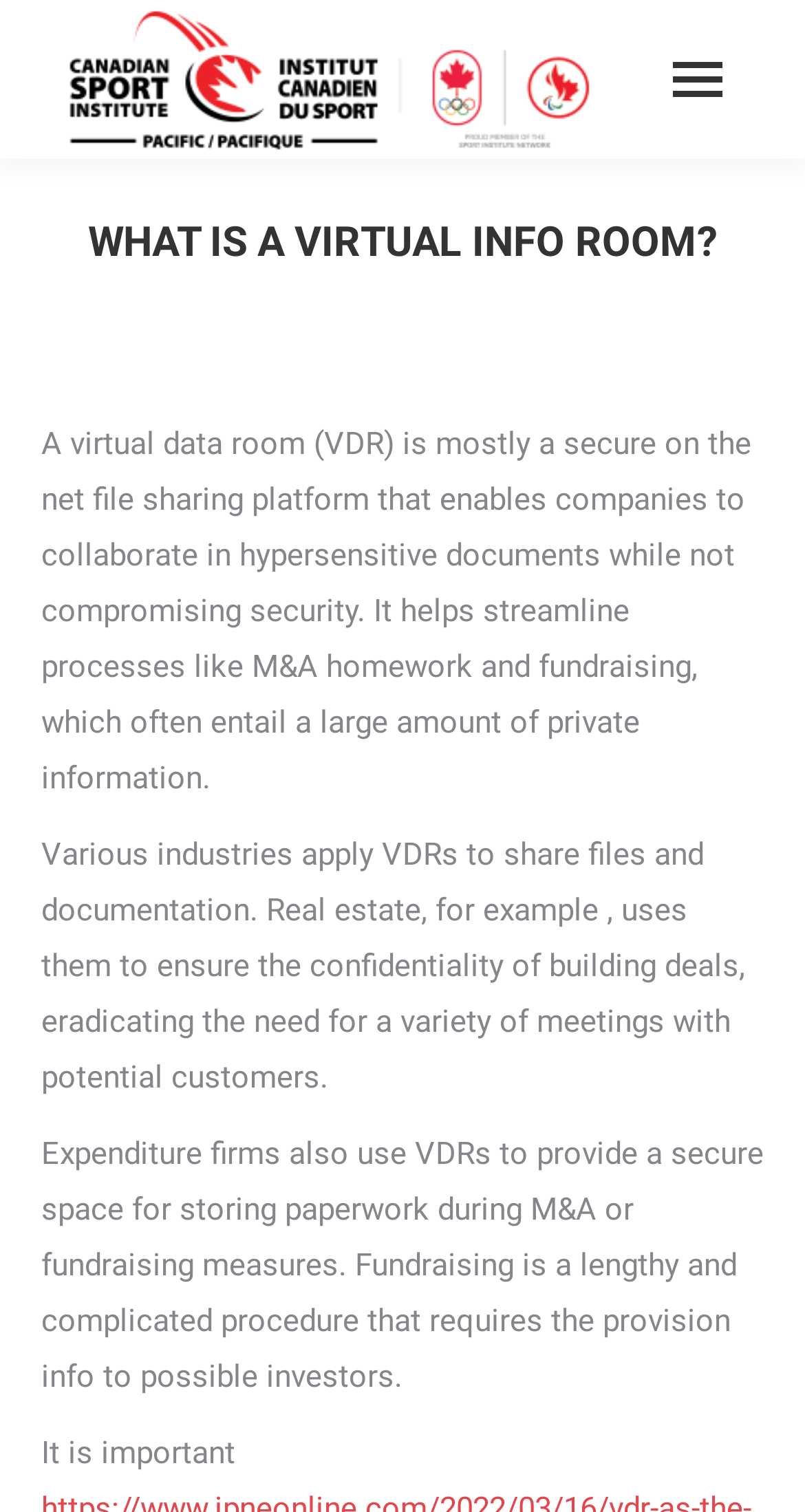What type of information is shared in a virtual data room?
Deliver a detailed and extensive answer to the question.

The webpage mentions that a VDR enables companies to collaborate on sensitive documents while not compromising security. This implies that the type of information shared in a VDR is sensitive documents.